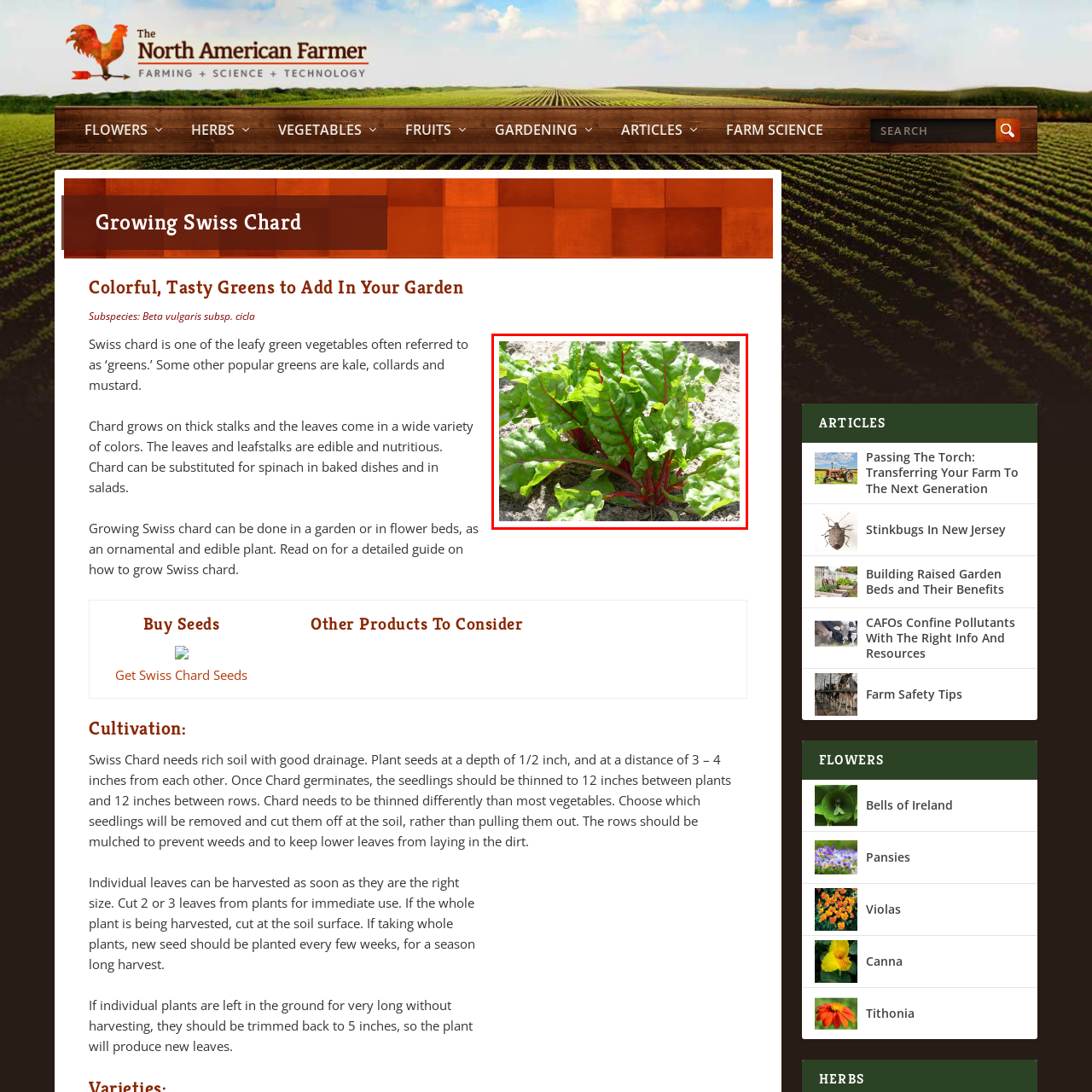Focus on the part of the image that is marked with a yellow outline and respond in detail to the following inquiry based on what you observe: 
What is the primary benefit of growing Swiss chard?

The caption states that Swiss chard is a nutritious choice, packed with vitamins and minerals, making it a healthy addition to gardens and culinary dishes.